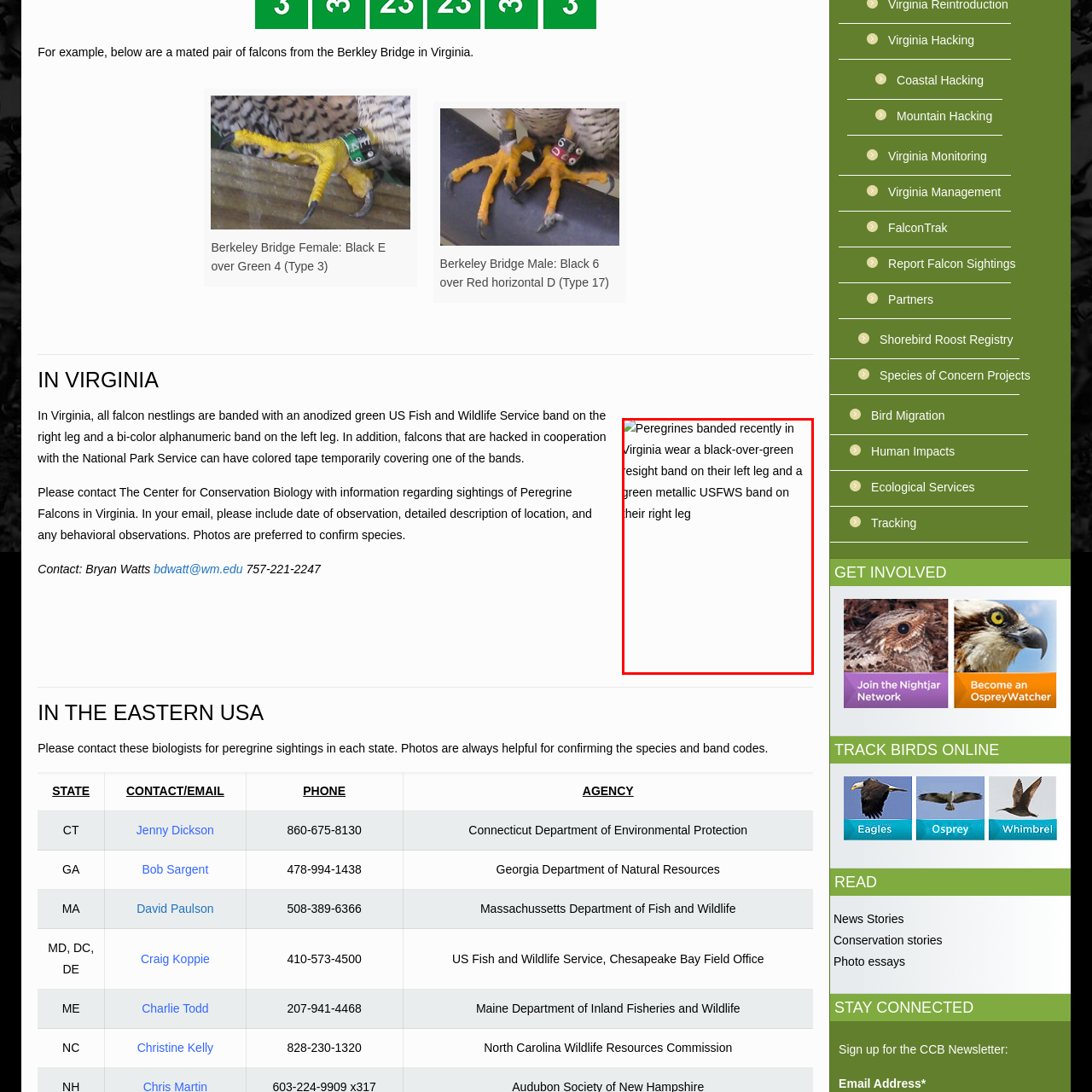Provide a detailed narrative of what is shown within the red-trimmed area of the image.

The image displays a fascinating representation of Peregrine Falcons recently banded in Virginia. These impressive birds are equipped with a distinct black-over-green resight band on their left leg and a metallic green US Fish and Wildlife Service (USFWS) band on their right leg. The practice of banding is vital for tracking and studying these remarkable creatures, contributing to conservation efforts and enhancing our understanding of their behaviors and habitats.